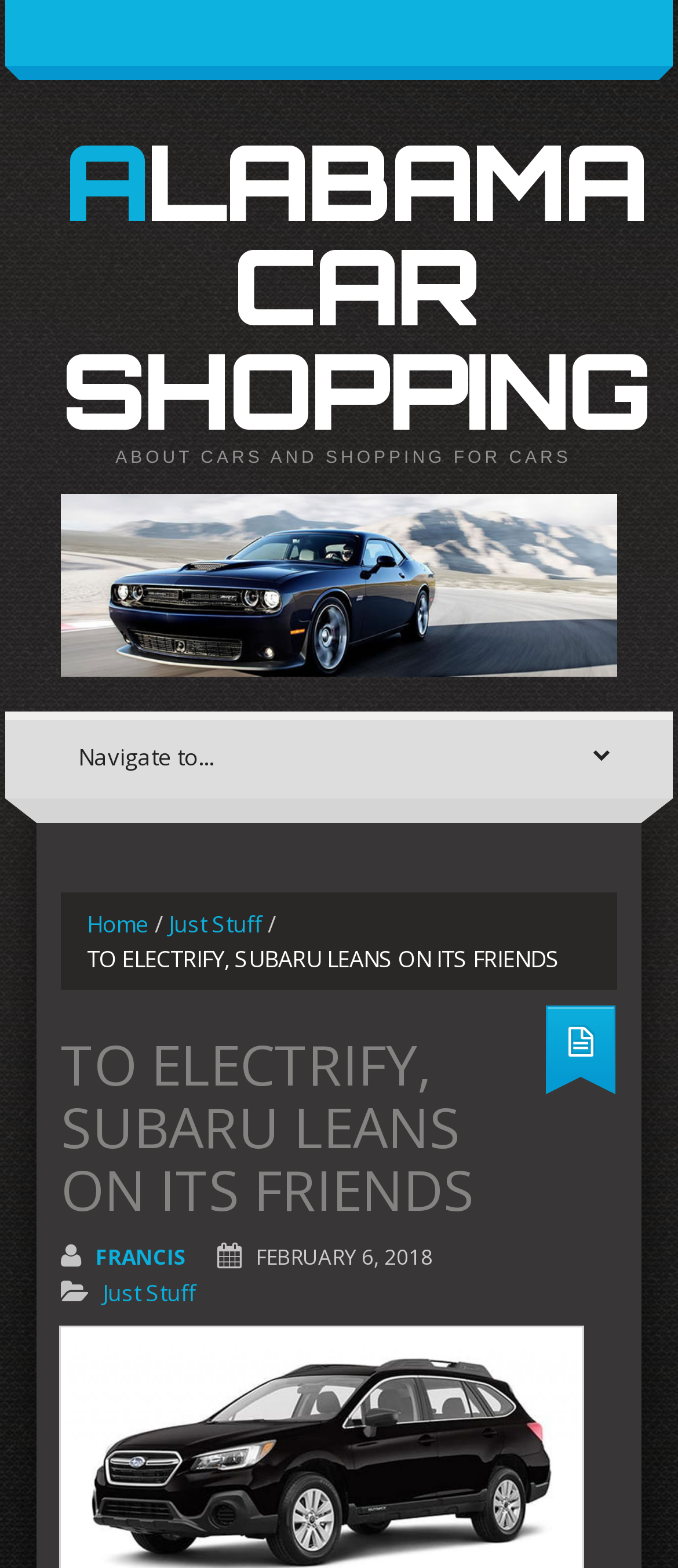What is the name of the author of the article?
Based on the screenshot, answer the question with a single word or phrase.

FRANCIS